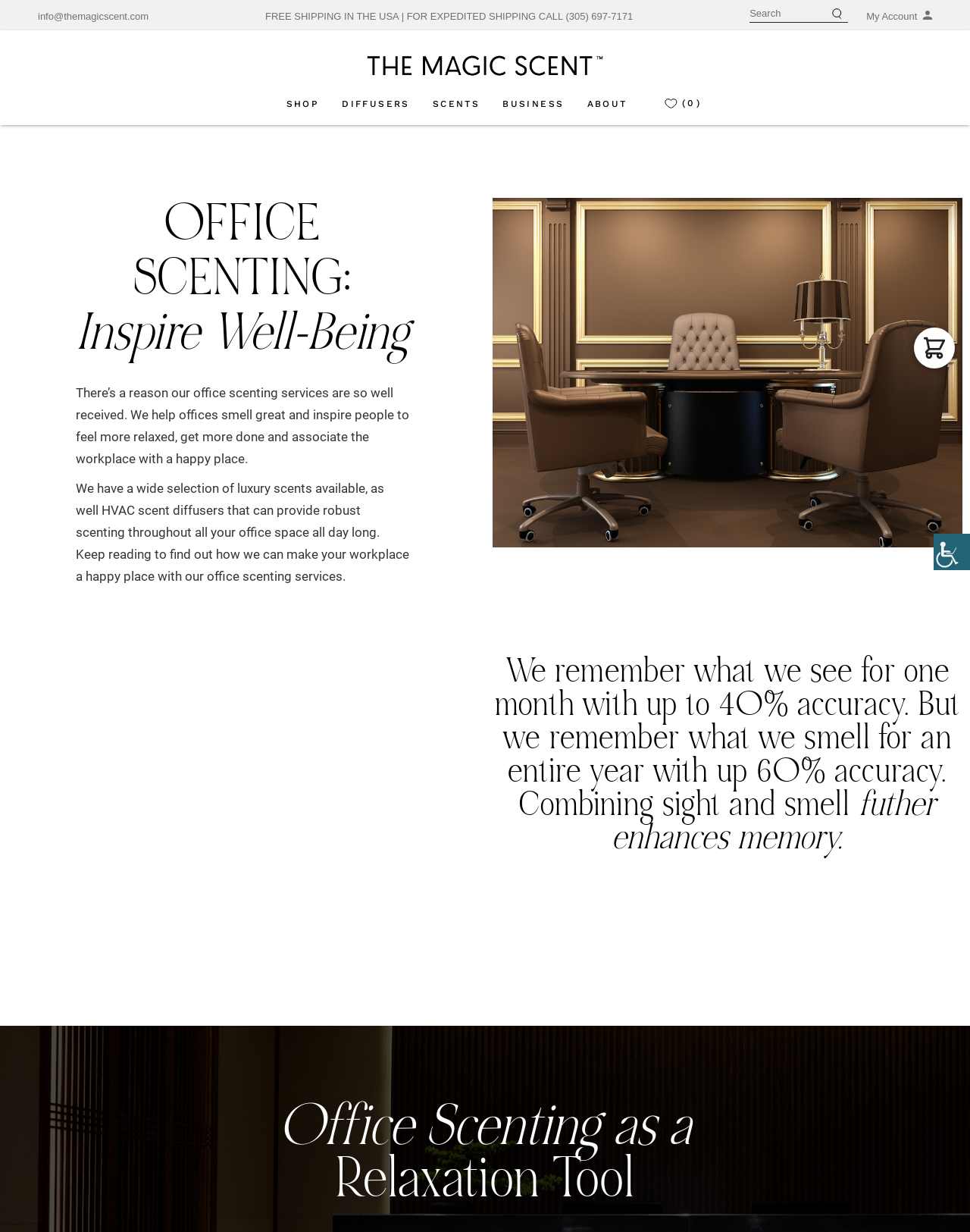Can you find the bounding box coordinates for the element to click on to achieve the instruction: "Go to SHOP"?

[0.295, 0.069, 0.329, 0.099]